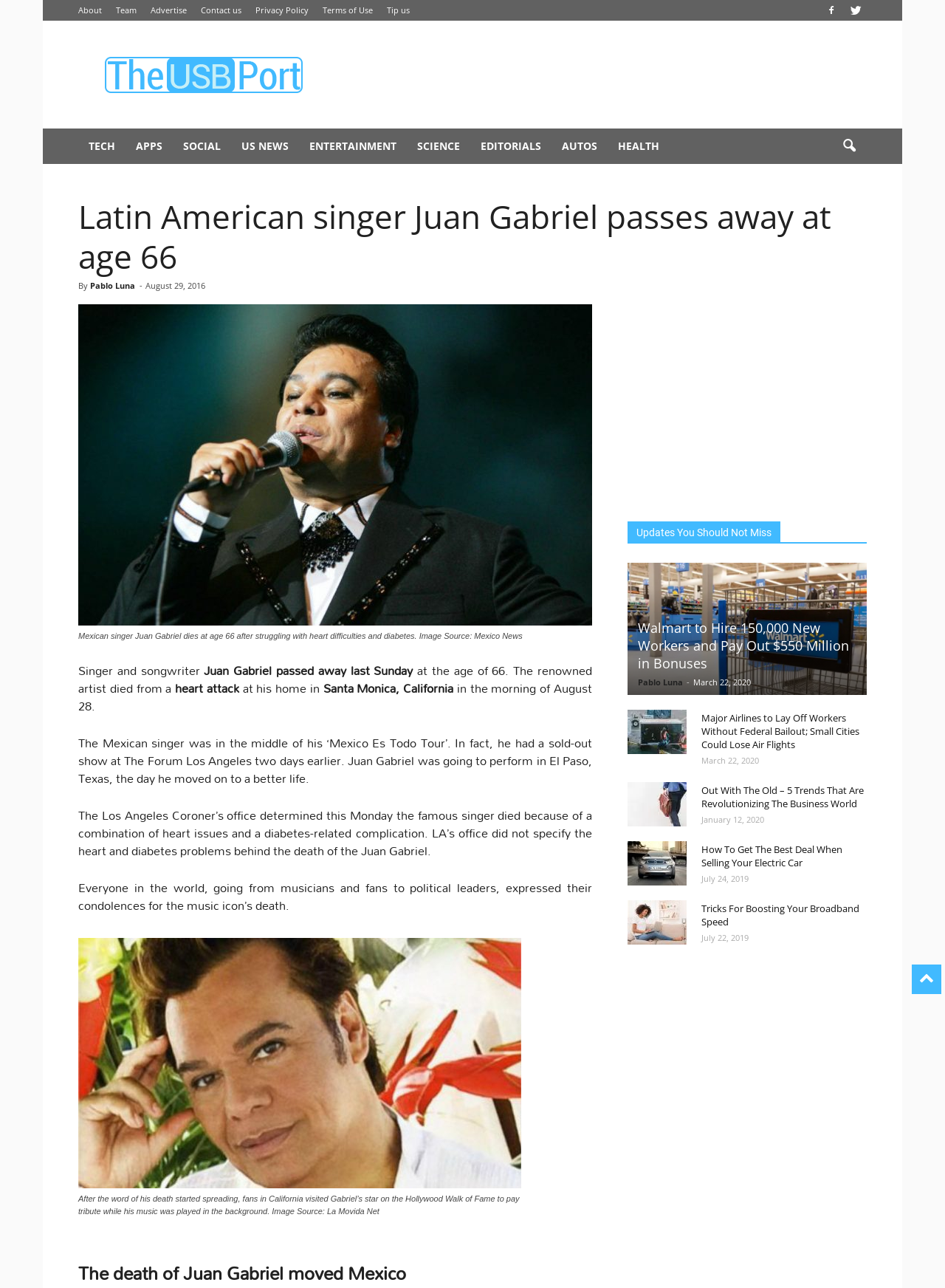Provide a thorough description of the webpage's content and layout.

This webpage is an article about the death of Latin American singer Juan Gabriel, who passed away at the age of 66. The article is divided into several sections, with a prominent header at the top that reads "Latin American singer Juan Gabriel passes away at age 66". 

At the top of the page, there are several links to other sections of the website, including "About", "Team", "Advertise", and "Contact us". There are also two icons, possibly representing social media links, located at the top right corner of the page.

Below the header, there is a section with a heading that reads "By Pablo Luna" and a timestamp indicating that the article was published on August 29, 2016. This section contains a figure with an image of Juan Gabriel and a caption that describes the image.

The main content of the article is divided into several paragraphs that provide details about Juan Gabriel's life, his music career, and the circumstances surrounding his death. The article also includes quotes from various sources and mentions the reactions of fans and politicians to his passing.

On the right side of the page, there is a section with several links to other articles, including "Walmart to Hire 150,000 New Workers and Pay Out $550 Million in Bonuses", "Major Airlines to Lay Off Workers Without Federal Bailout; Small Cities Could Lose Air Flights", and "Out With The Old - 5 Trends That Are Revolutionizing The Business World". Each of these links is accompanied by an image and a timestamp indicating when the article was published.

At the bottom of the page, there is another section with more links to other articles, including "How To Get The Best Deal When Selling Your Electric Car" and "Woman Browsing Internet".